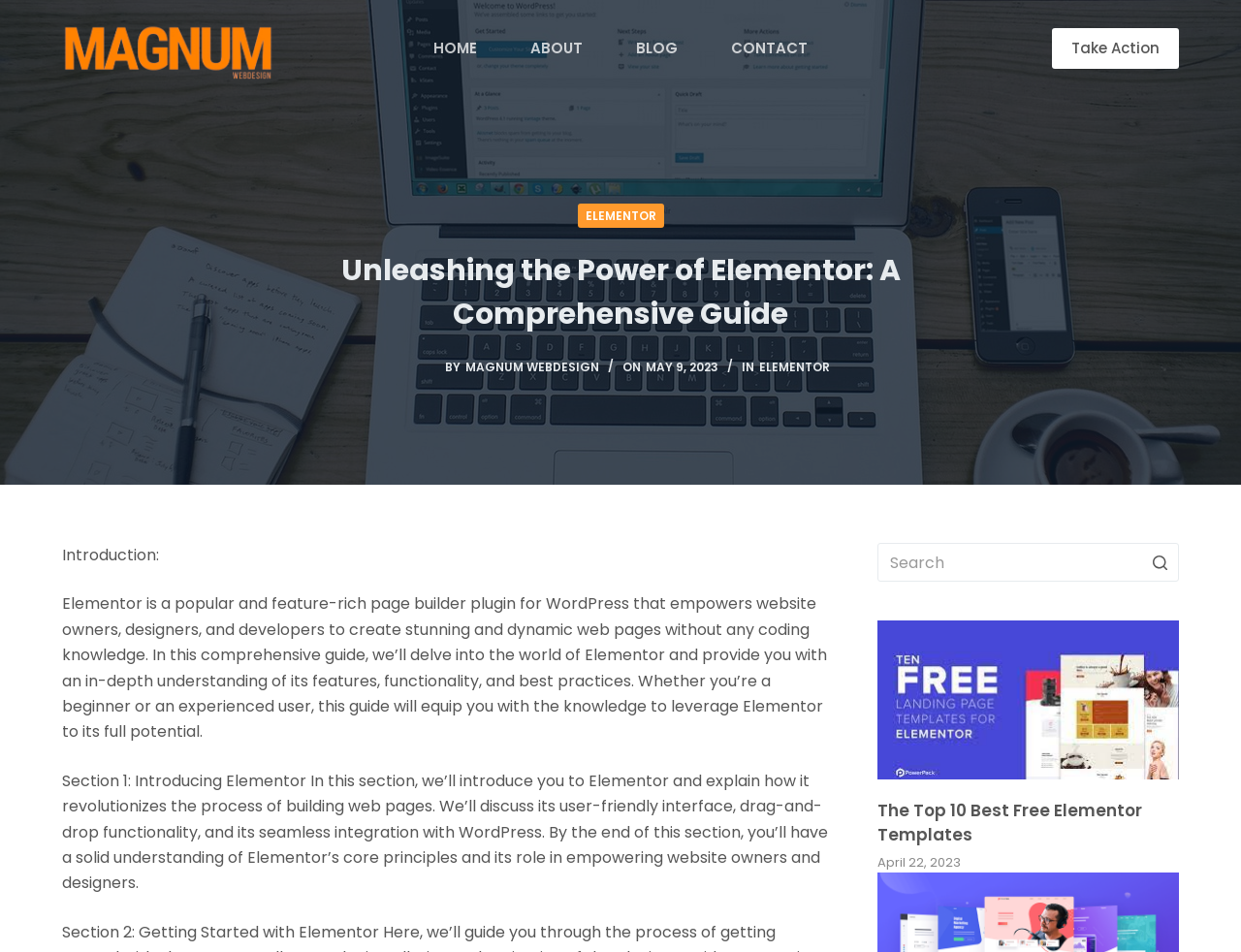Please reply to the following question with a single word or a short phrase:
What is the date of the guide?

MAY 9, 2023